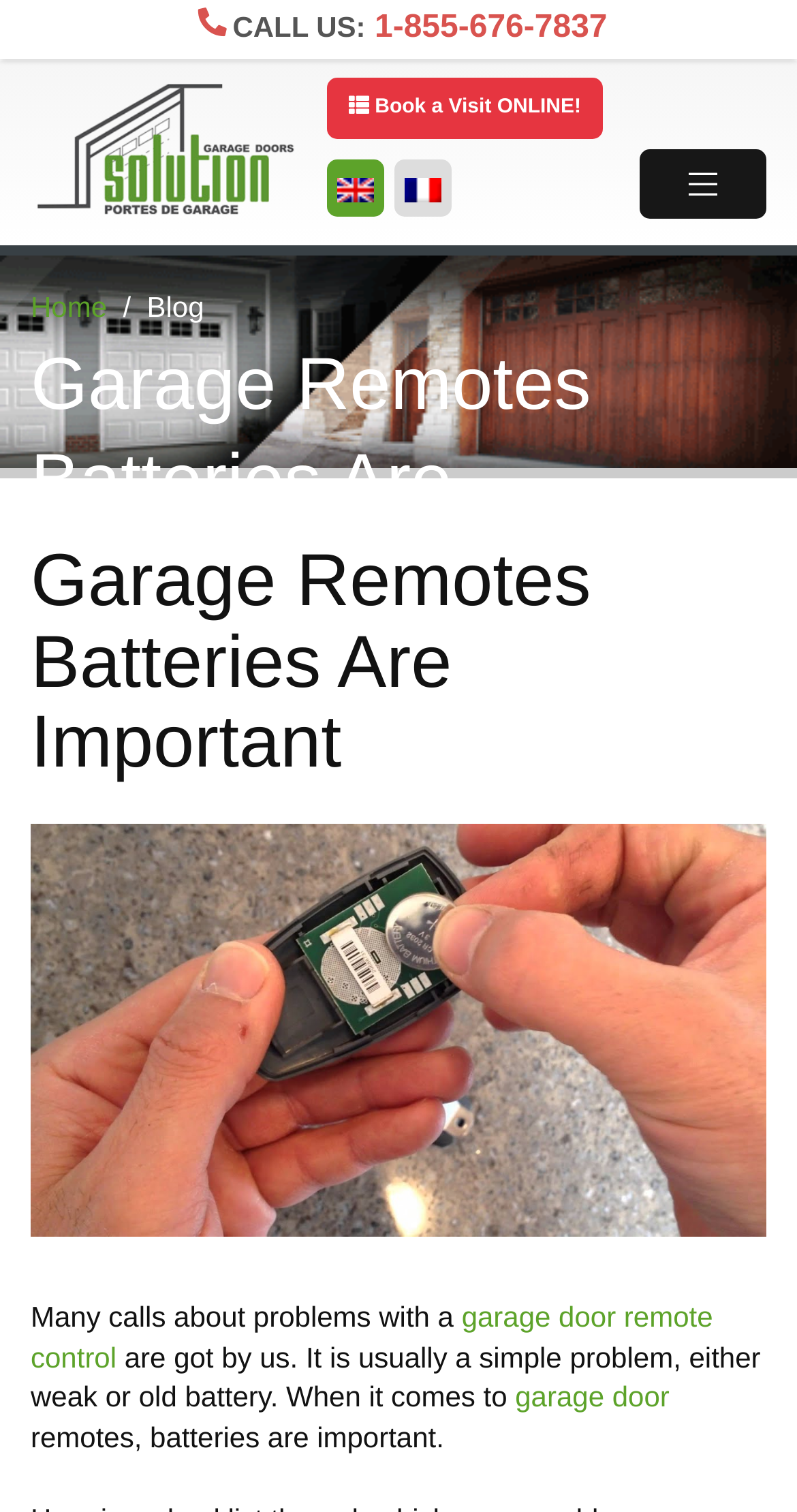Please identify the bounding box coordinates of the area that needs to be clicked to fulfill the following instruction: "Click the menu button."

[0.803, 0.099, 0.962, 0.145]